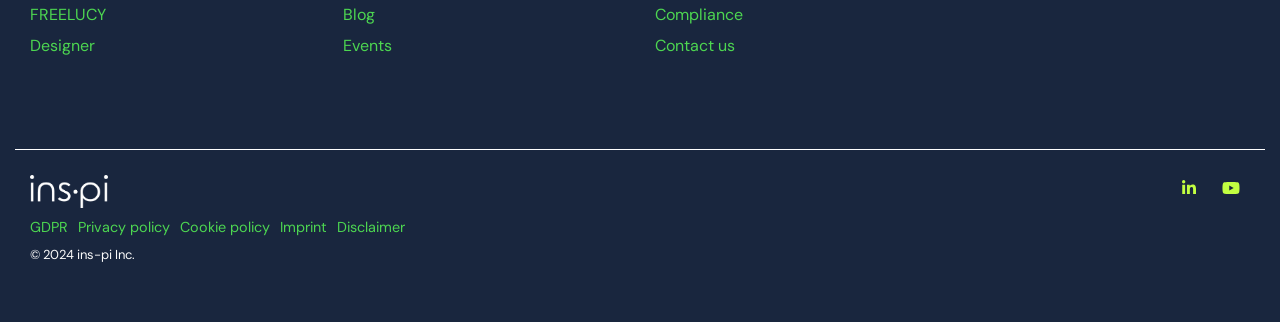Determine the bounding box for the UI element that matches this description: "Custom Papers".

None